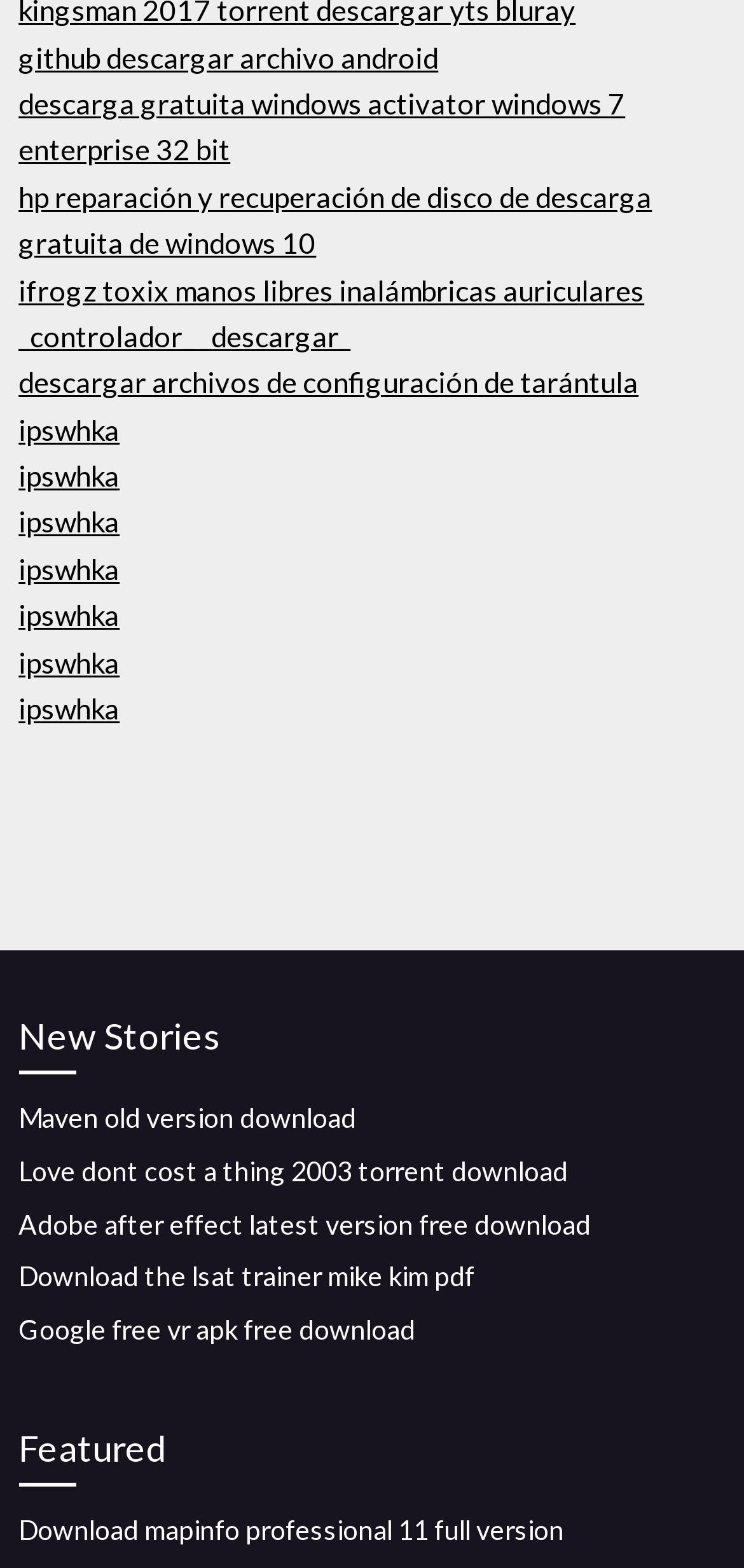Find and indicate the bounding box coordinates of the region you should select to follow the given instruction: "Download Adobe after effect latest version".

[0.025, 0.77, 0.794, 0.791]